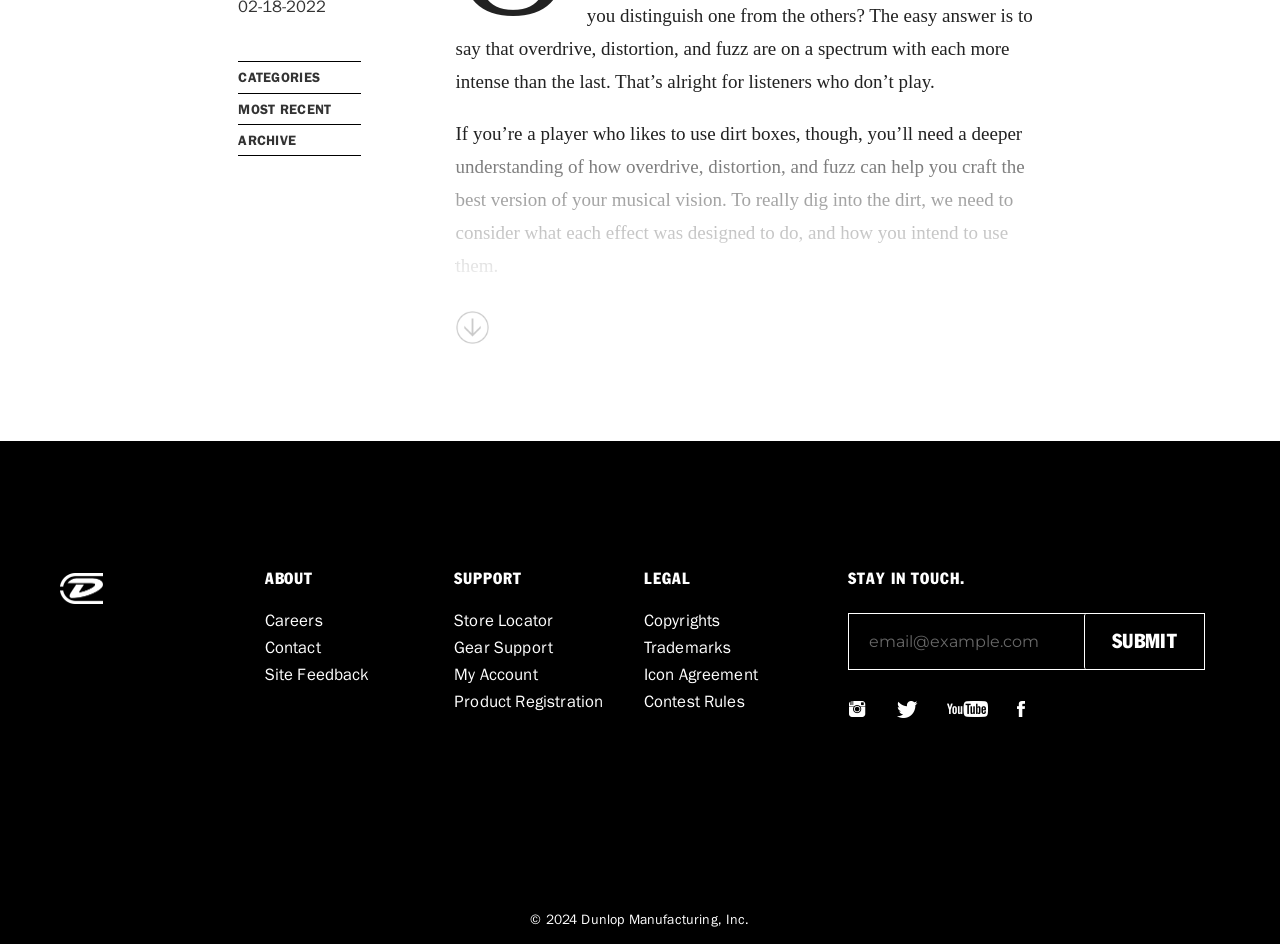Reply to the question with a single word or phrase:
What is the topic of the paragraph?

Dirt boxes and music